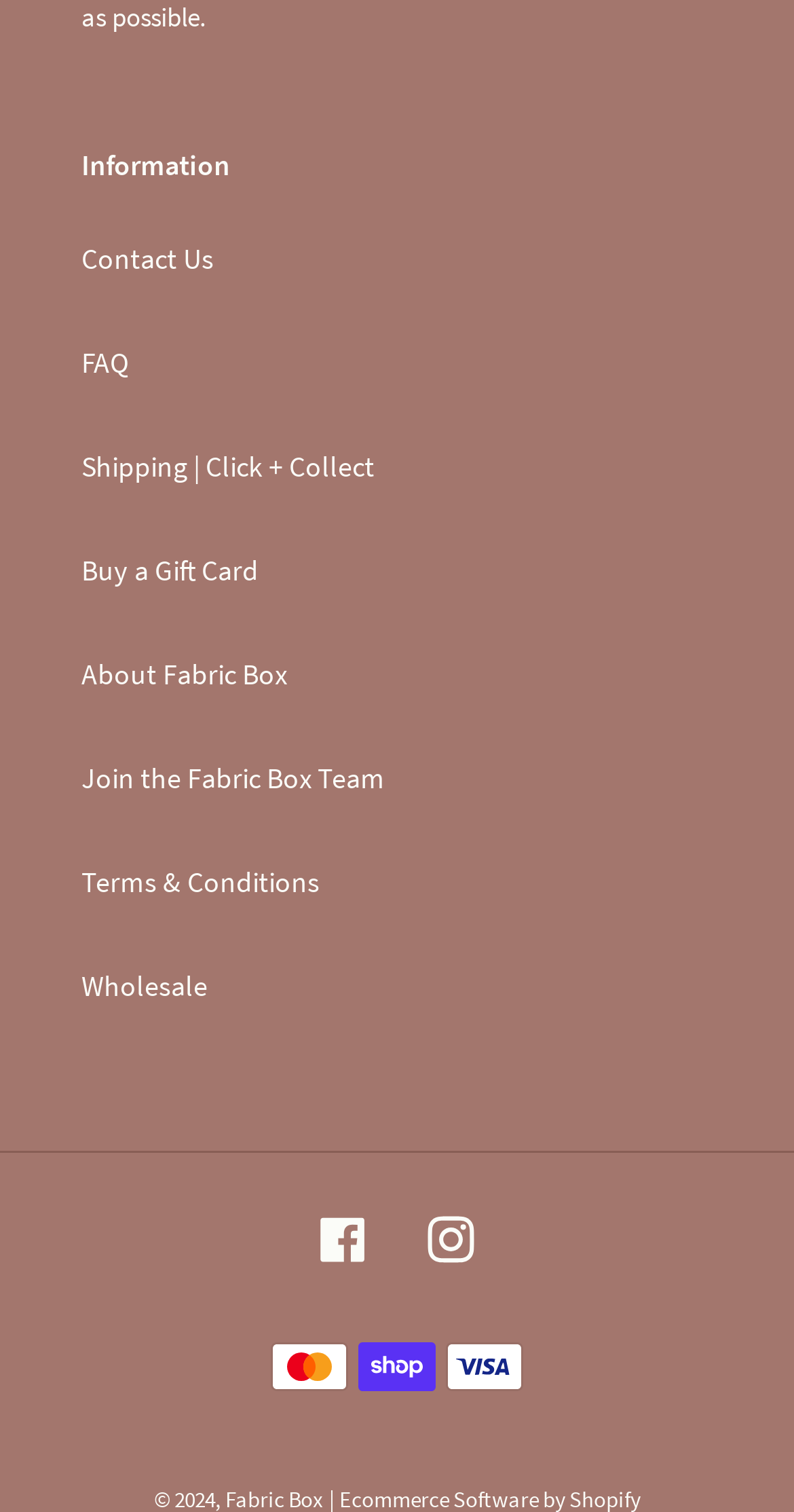What social media platforms are linked?
Answer the question with a detailed explanation, including all necessary information.

The links to Facebook and Instagram are located at the bottom of the webpage, with bounding boxes of [0.403, 0.804, 0.462, 0.835] and [0.538, 0.804, 0.597, 0.835] respectively.